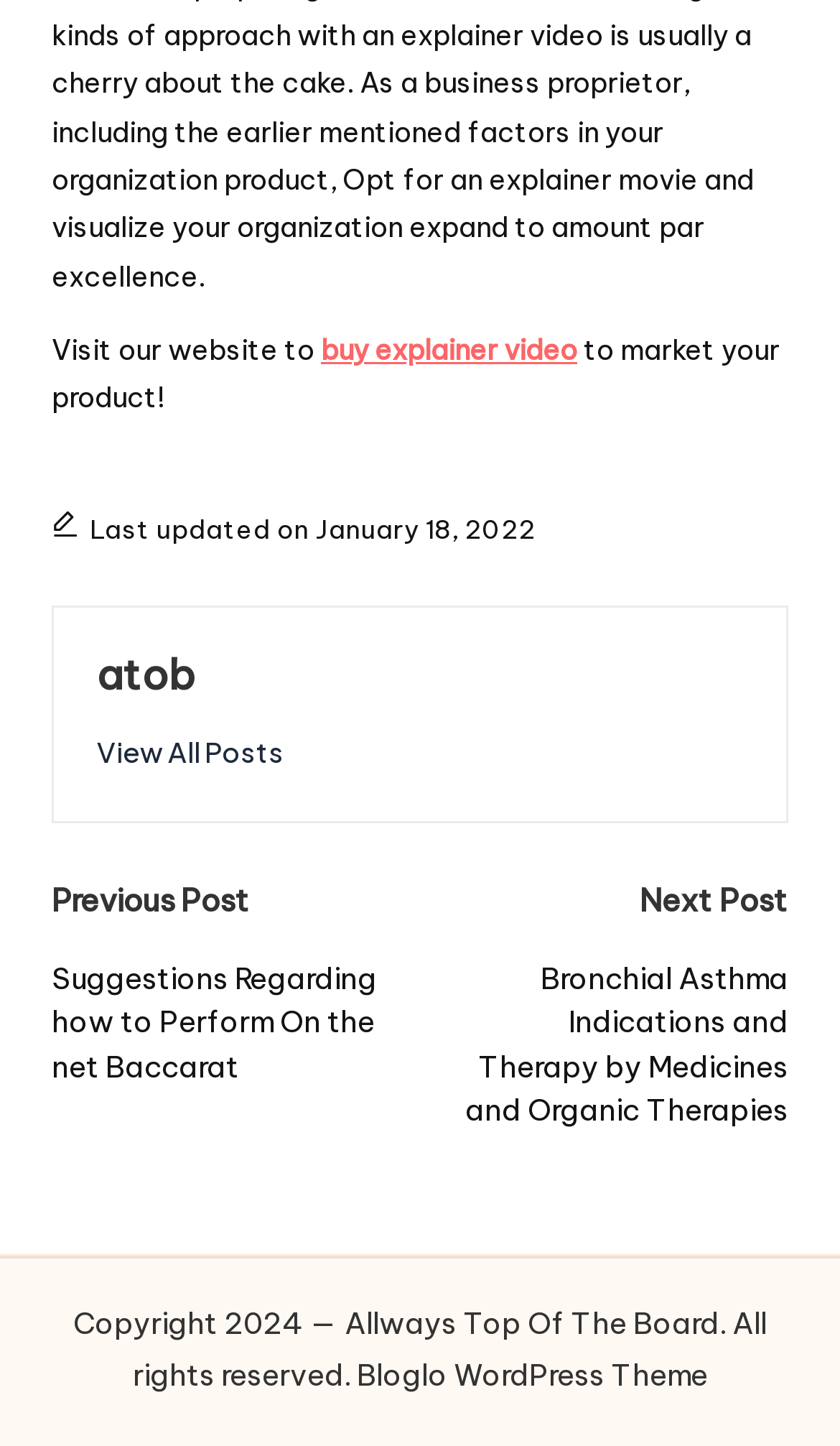How many posts are there for navigation?
Please answer the question with as much detail as possible using the screenshot.

I found the number of posts for navigation by looking at the heading elements 'Previous Post' and 'Next Post' and their corresponding link elements, which suggests that there are two posts for navigation.